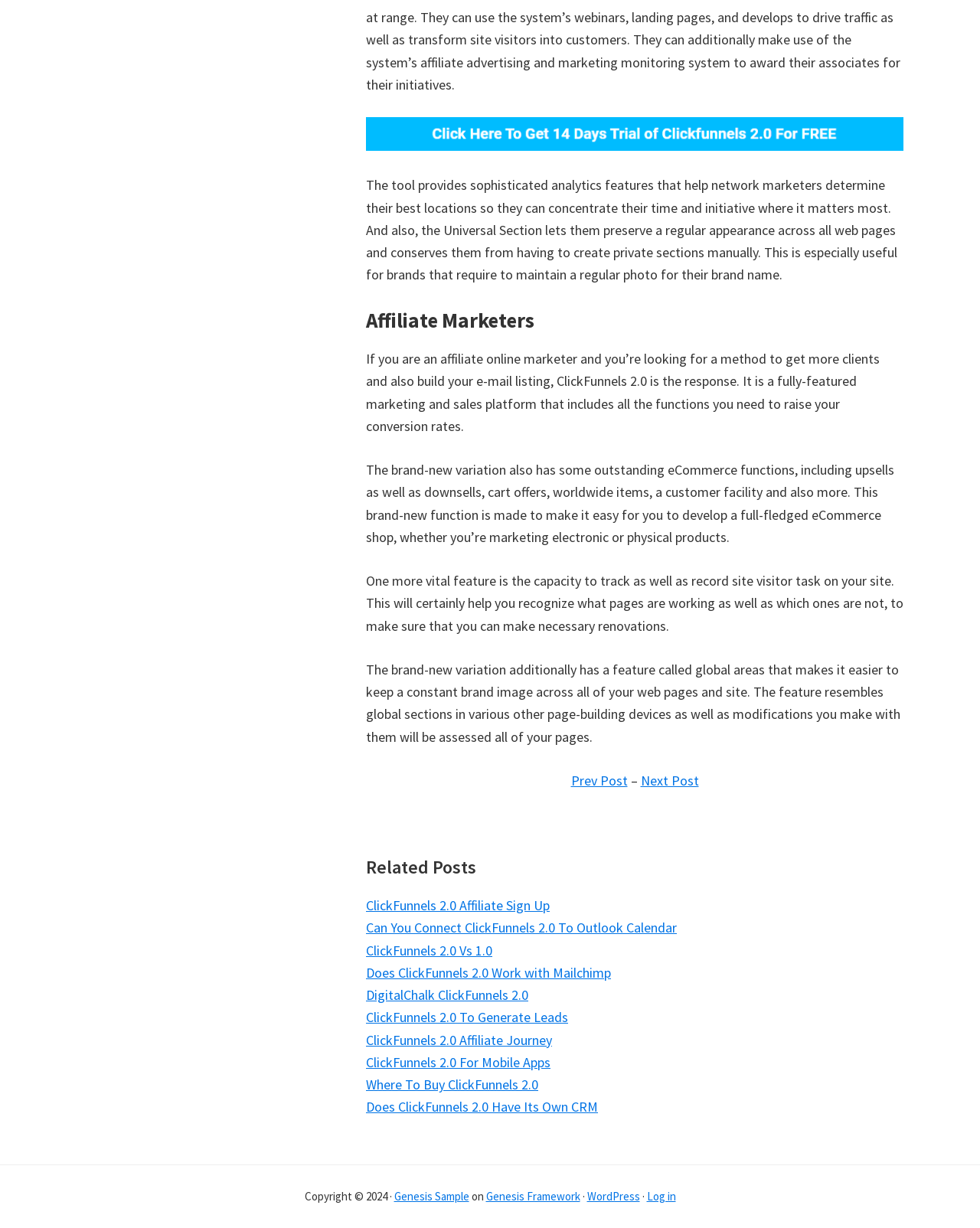What is the purpose of global areas in ClickFunnels 2.0?
Please answer the question as detailed as possible.

According to the webpage, the global areas feature in ClickFunnels 2.0 allows users to maintain a consistent brand image across all their web pages and site. This feature is similar to global sections in other page-building tools, and any changes made to it will be reflected on all pages.